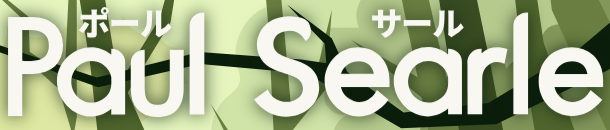What language are the accompanying characters in?
Based on the image, respond with a single word or phrase.

Japanese